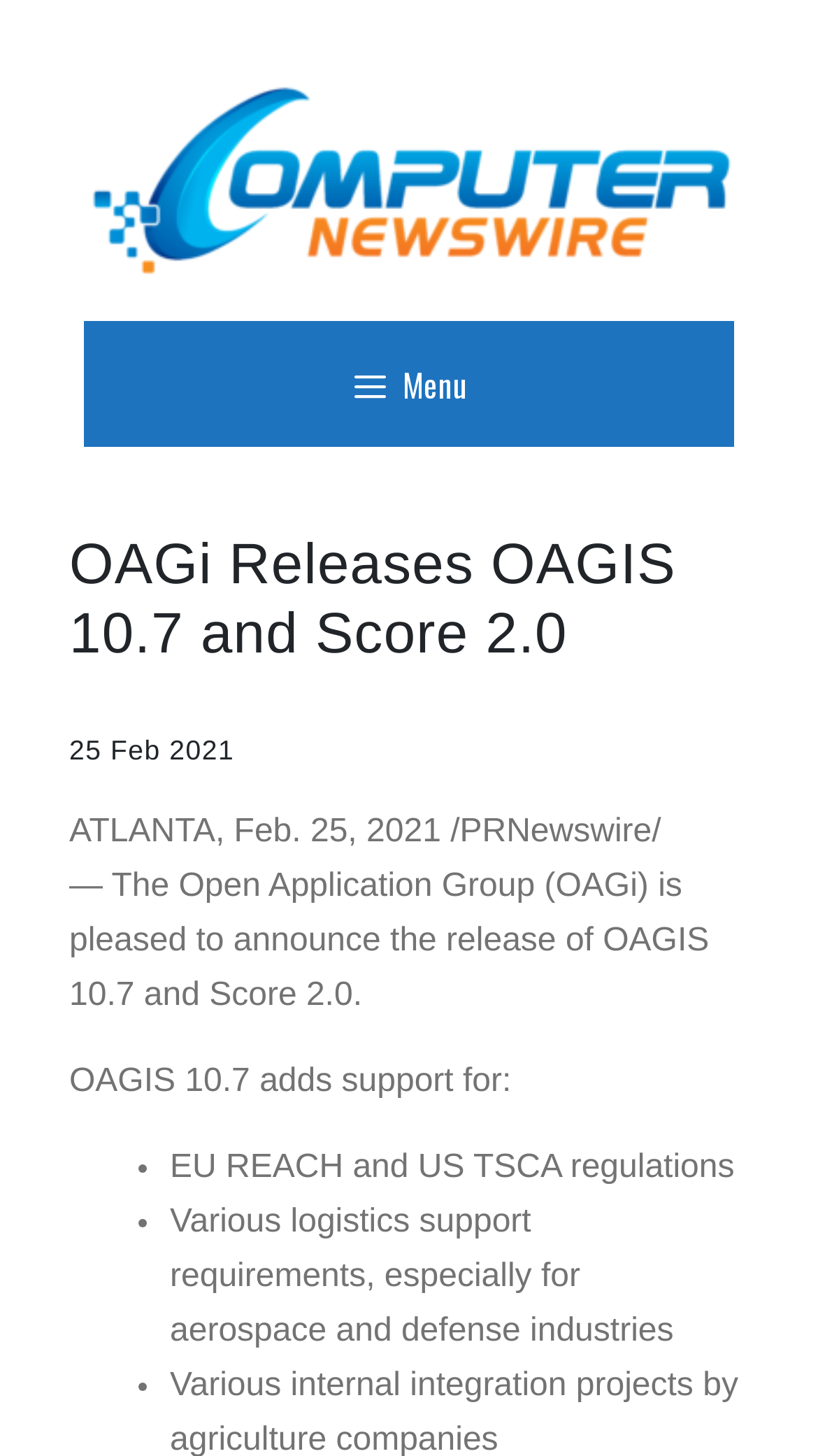Give a one-word or short phrase answer to the question: 
What is the name of the organization releasing OAGIS 10.7?

The Open Application Group (OAGi)